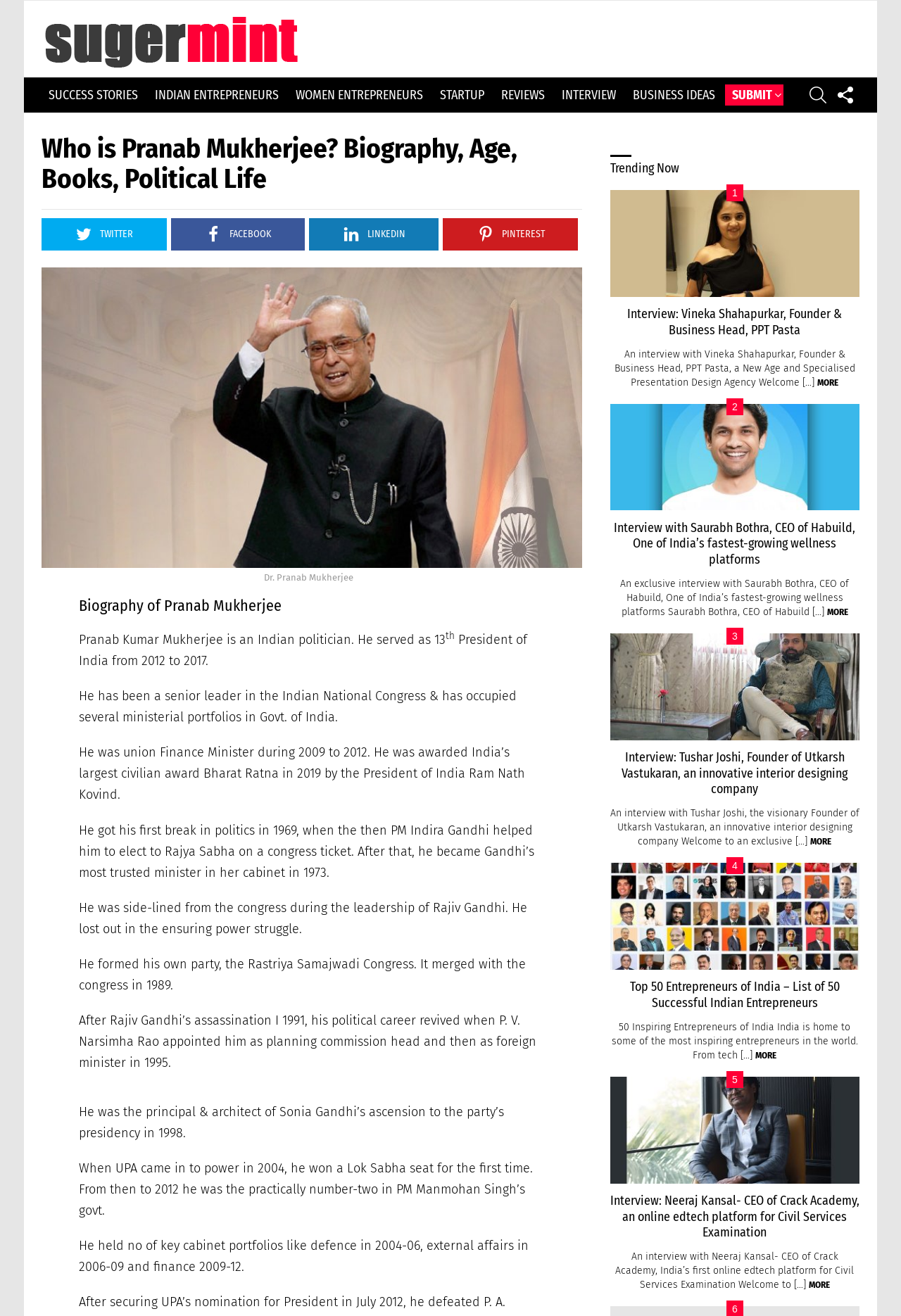Determine the bounding box coordinates for the UI element with the following description: "Women Entrepreneurs". The coordinates should be four float numbers between 0 and 1, represented as [left, top, right, bottom].

[0.32, 0.064, 0.477, 0.08]